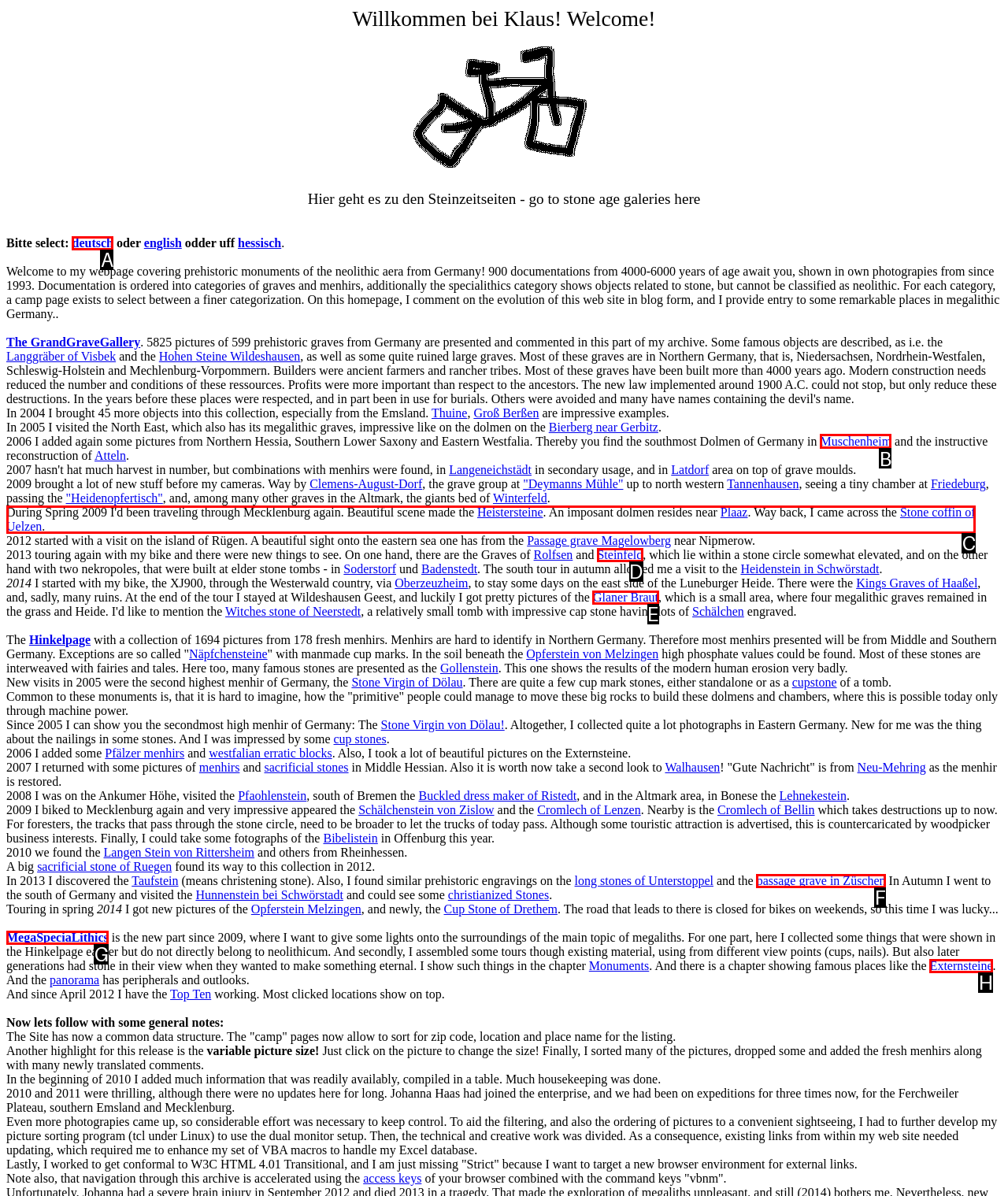Figure out which option to click to perform the following task: Explore the megalithic graves in Muschenheim
Provide the letter of the correct option in your response.

B